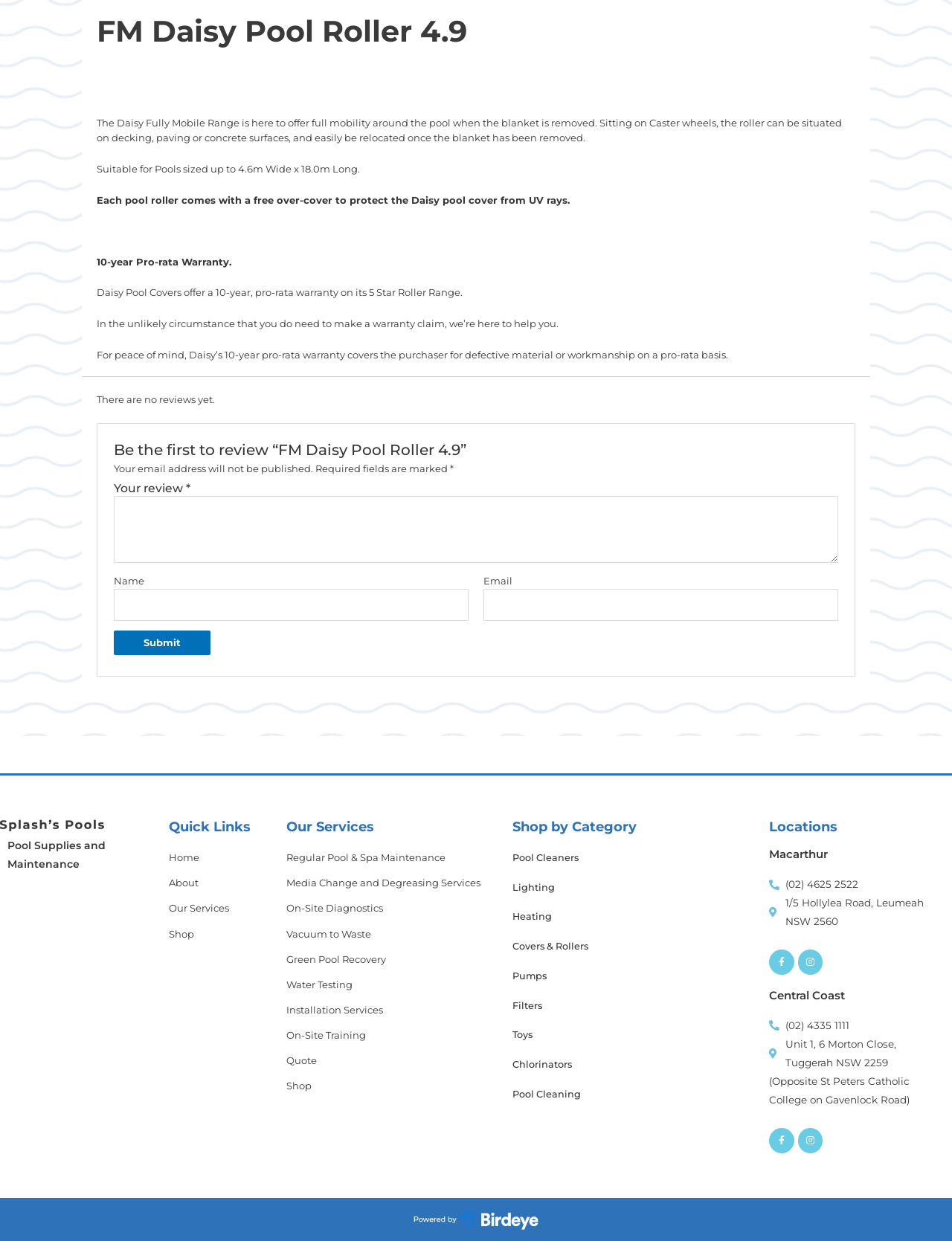Locate the bounding box coordinates of the clickable region to complete the following instruction: "View the shop."

[0.301, 0.868, 0.523, 0.882]